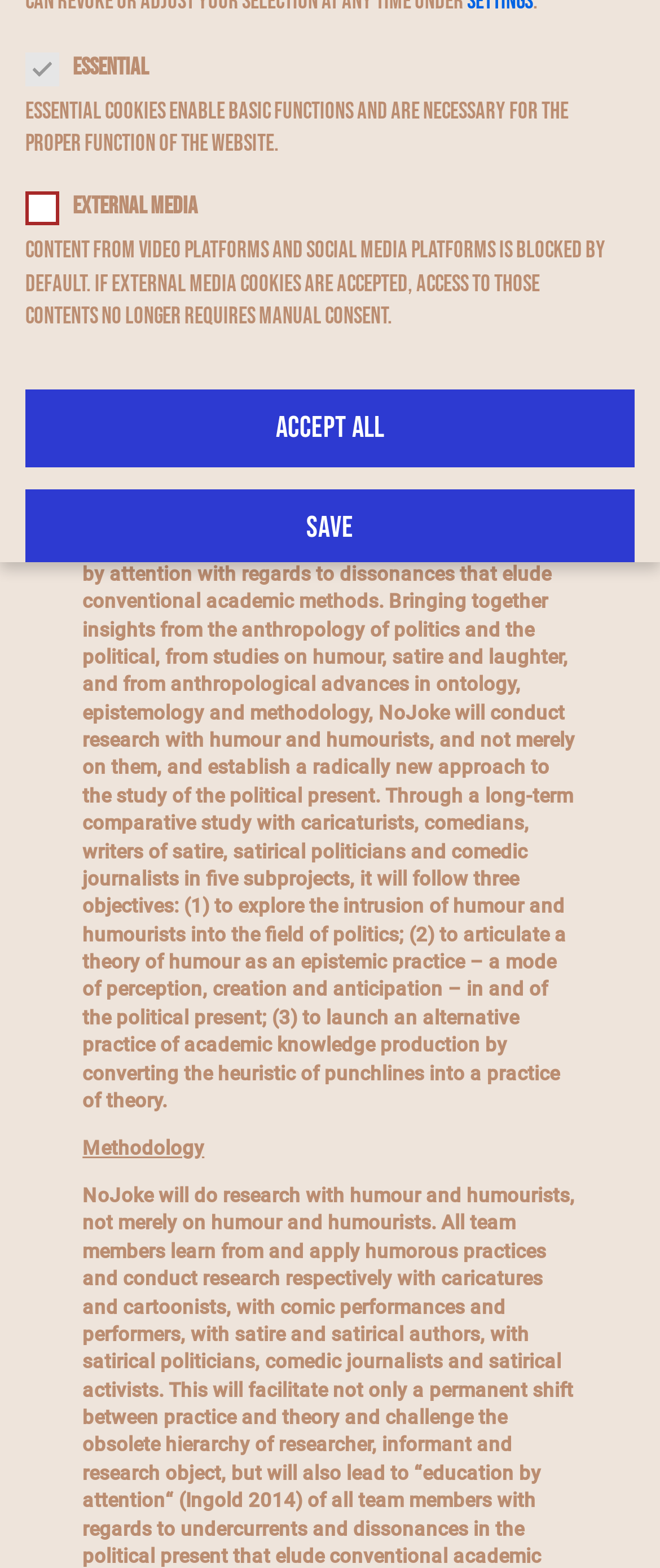Provide the bounding box coordinates of the HTML element this sentence describes: "parent_node: External Media name="cookieGroup[]" value="external-media"". The bounding box coordinates consist of four float numbers between 0 and 1, i.e., [left, top, right, bottom].

[0.31, 0.126, 0.344, 0.14]